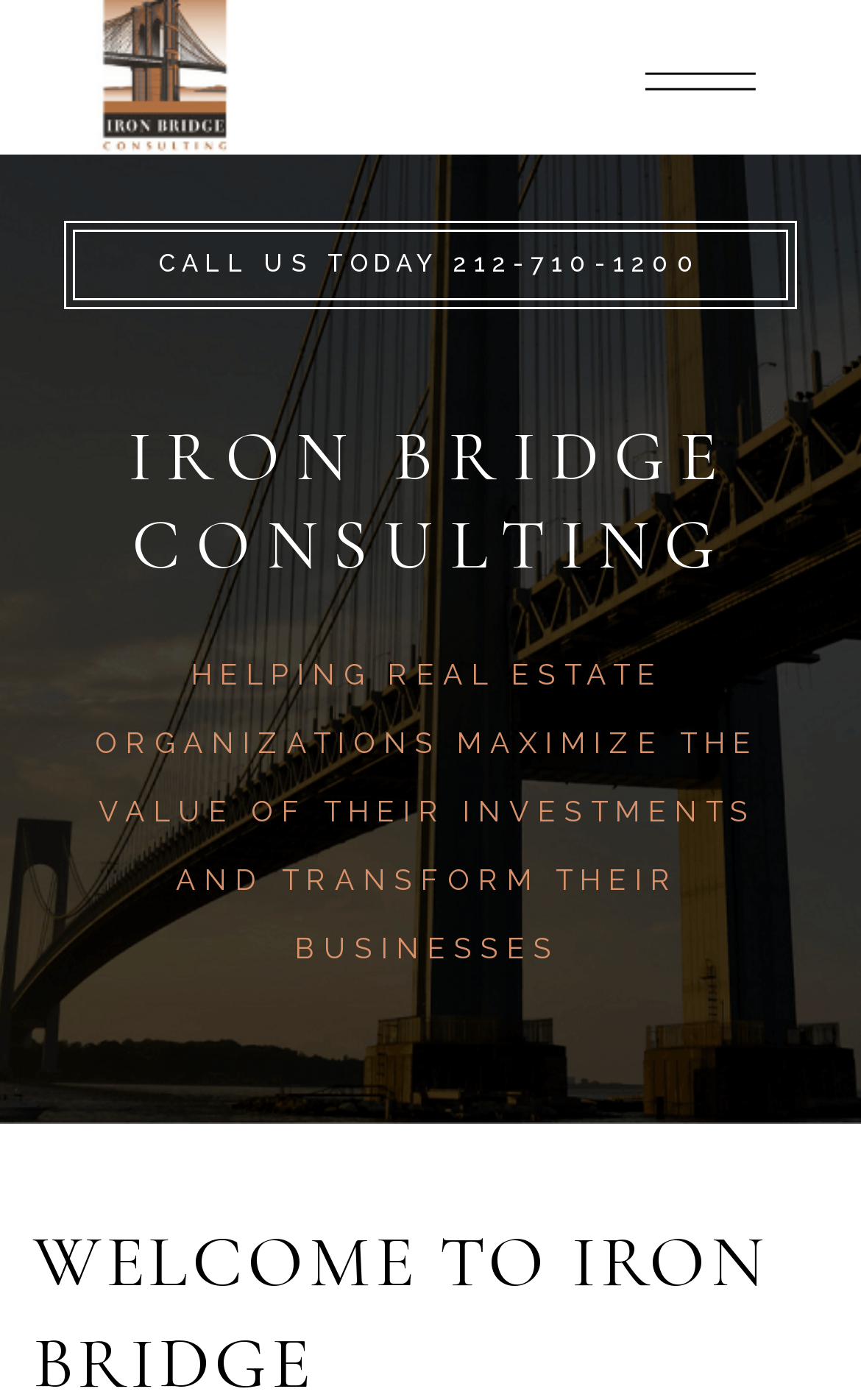Please answer the following question using a single word or phrase: 
What is the purpose of the company?

Helping real estate organizations